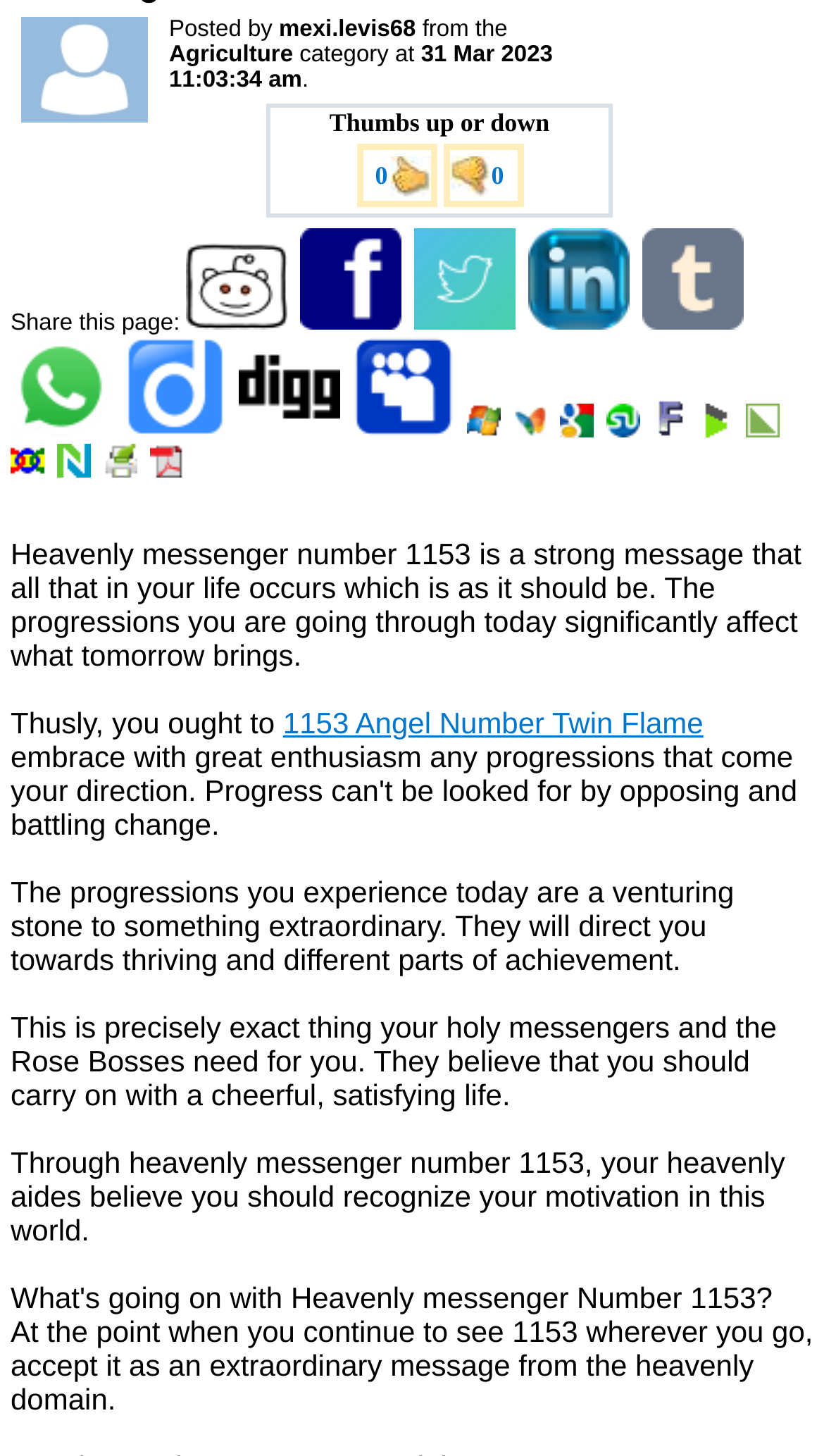Determine the bounding box of the UI component based on this description: "0". The bounding box coordinates should be four float values between 0 and 1, i.e., [left, top, right, bottom].

[0.537, 0.099, 0.635, 0.142]